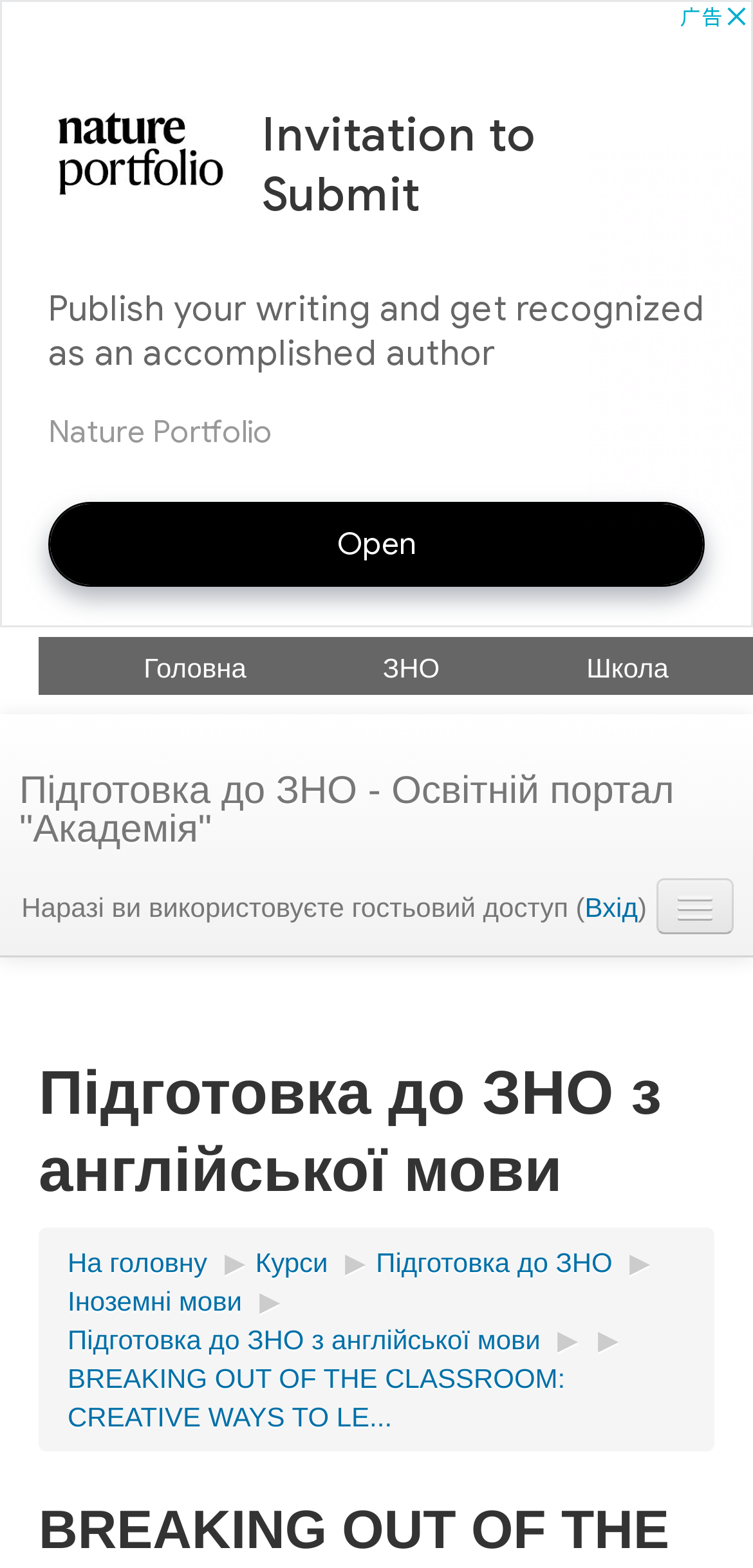Based on the element description "Bekijk voorkeuren", predict the bounding box coordinates of the UI element.

None